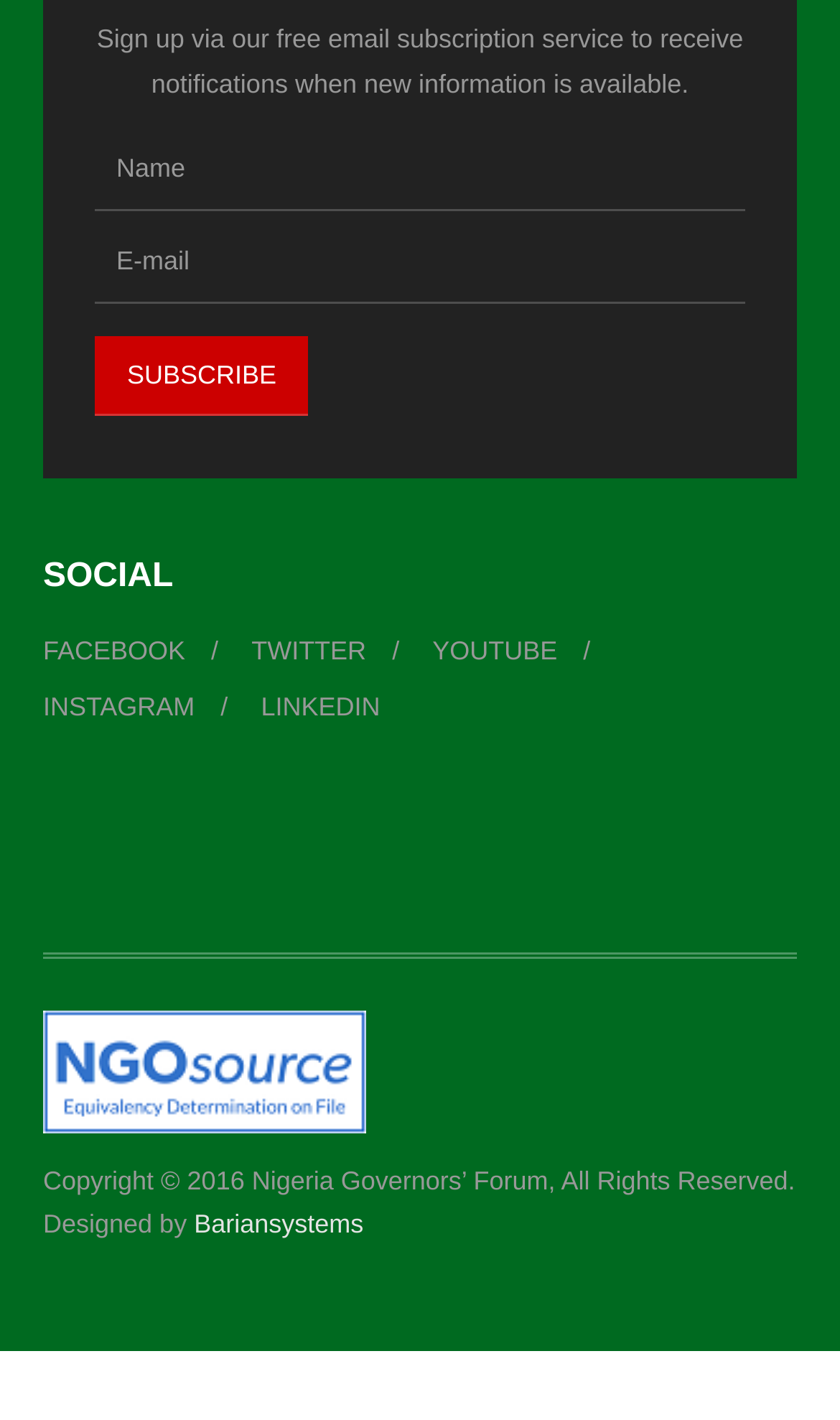Using the details from the image, please elaborate on the following question: What is the name of the company that designed the webpage?

The name of the company that designed the webpage is 'Bariansystems', as indicated by the link at the bottom of the webpage with the corresponding text.